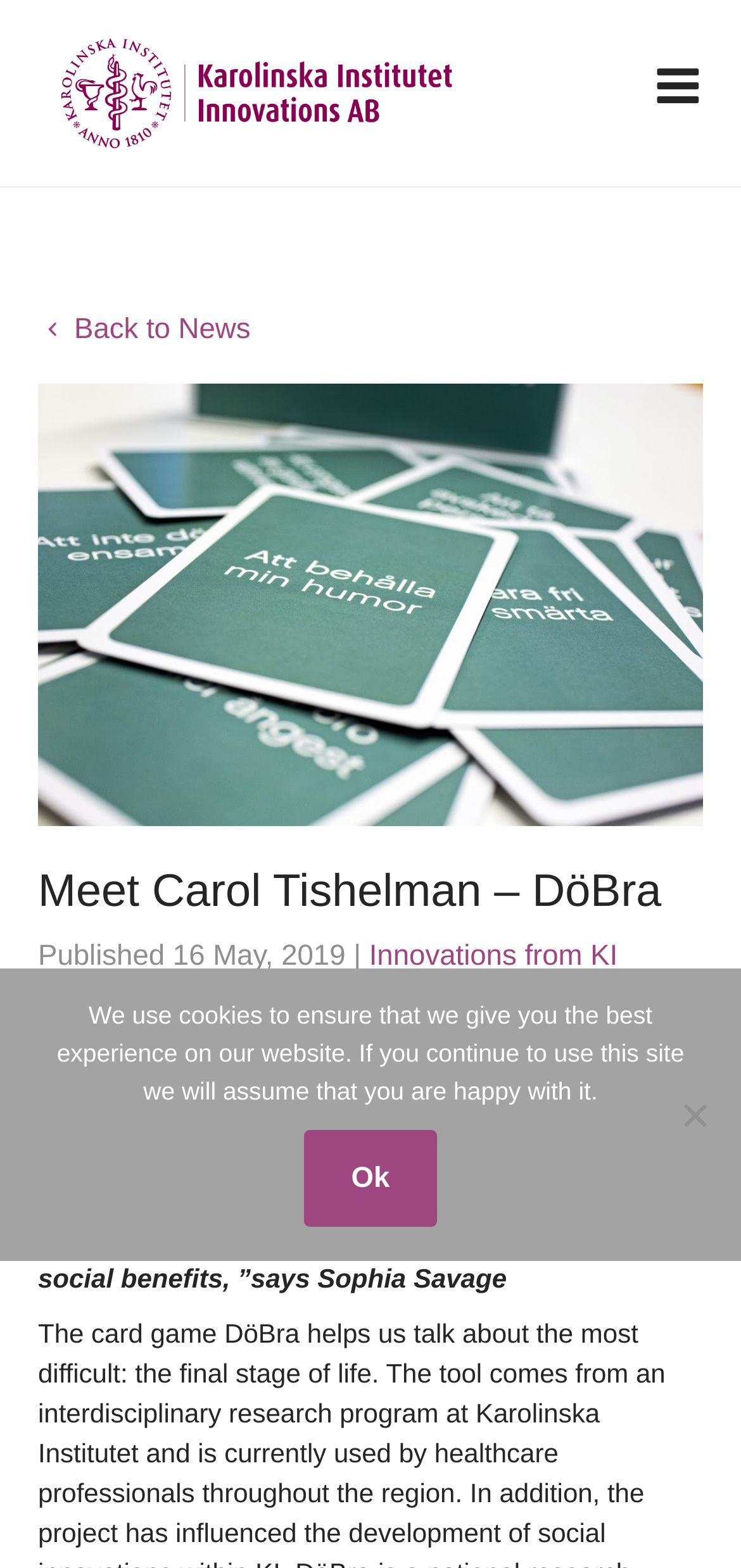Explain in detail what is displayed on the webpage.

The webpage appears to be an article or news page, with a focus on social innovations. At the top left, there is a link to "KI Innovations" accompanied by an image with the same name. Below this, there is a link to "Back to News" on the left side. 

The main content of the page is divided into sections. The first section has a heading "Meet Carol Tishelman – DöBra" and includes the publication date "16 May, 2019". There is also a link to "Innovations from KI" on the right side of this section. 

Below this, there is a larger heading "Leading the way for more social innovations" followed by a paragraph of text that describes the collaboration with KI Innovations to support social innovations. The text mentions Sophia Savage and her views on the potential for innovations in the area.

At the bottom of the page, there is a cookie notice dialog box that is not currently in focus. The dialog box informs users that the website uses cookies and provides options to either accept or decline.